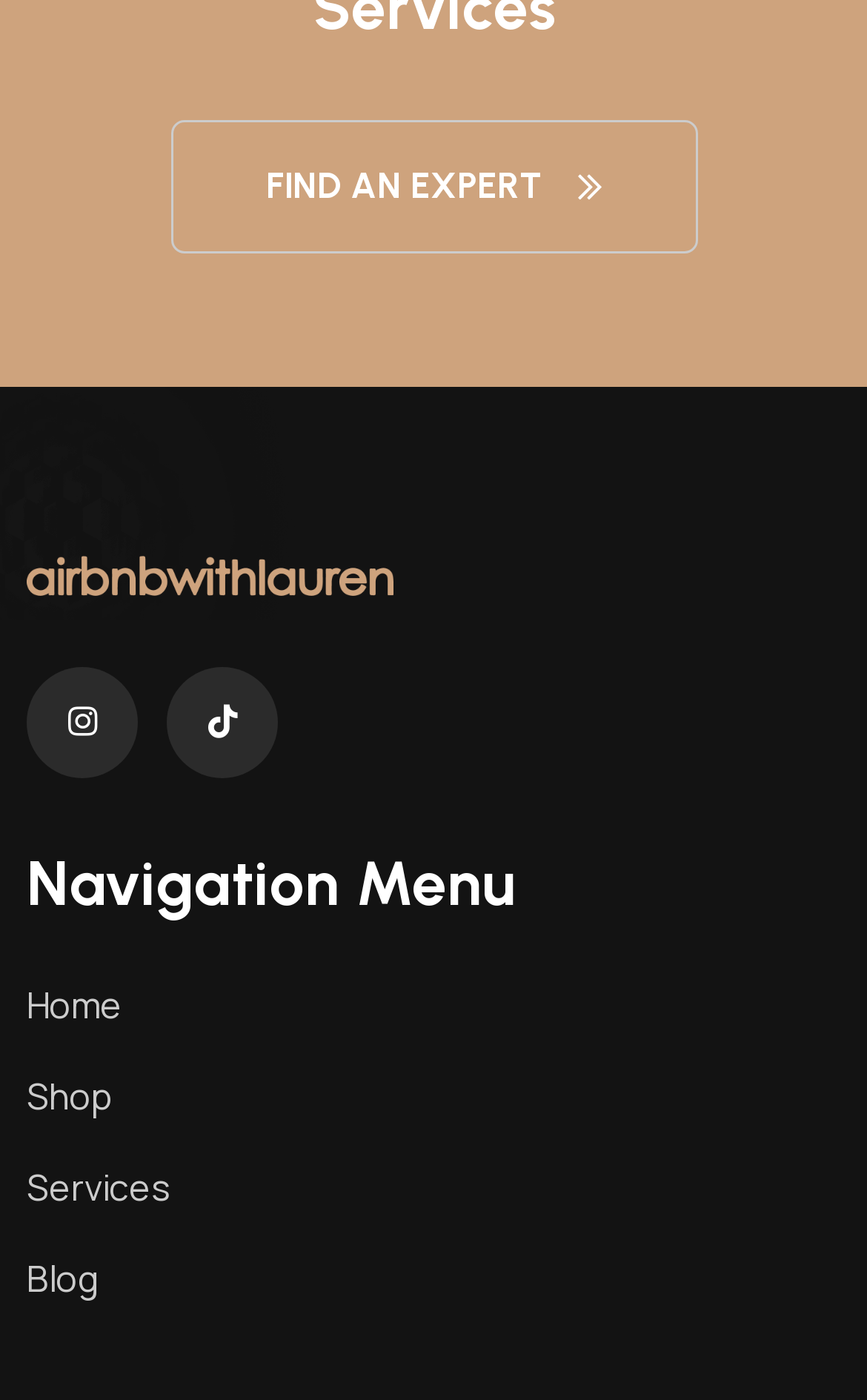Is the website providing a search function?
Offer a detailed and full explanation in response to the question.

Although there is no explicit search bar or input field, the presence of the 'FIND AN EXPERT' link suggests that the website is providing a search function to find experts or services, which implies that the website is likely to have a search functionality.